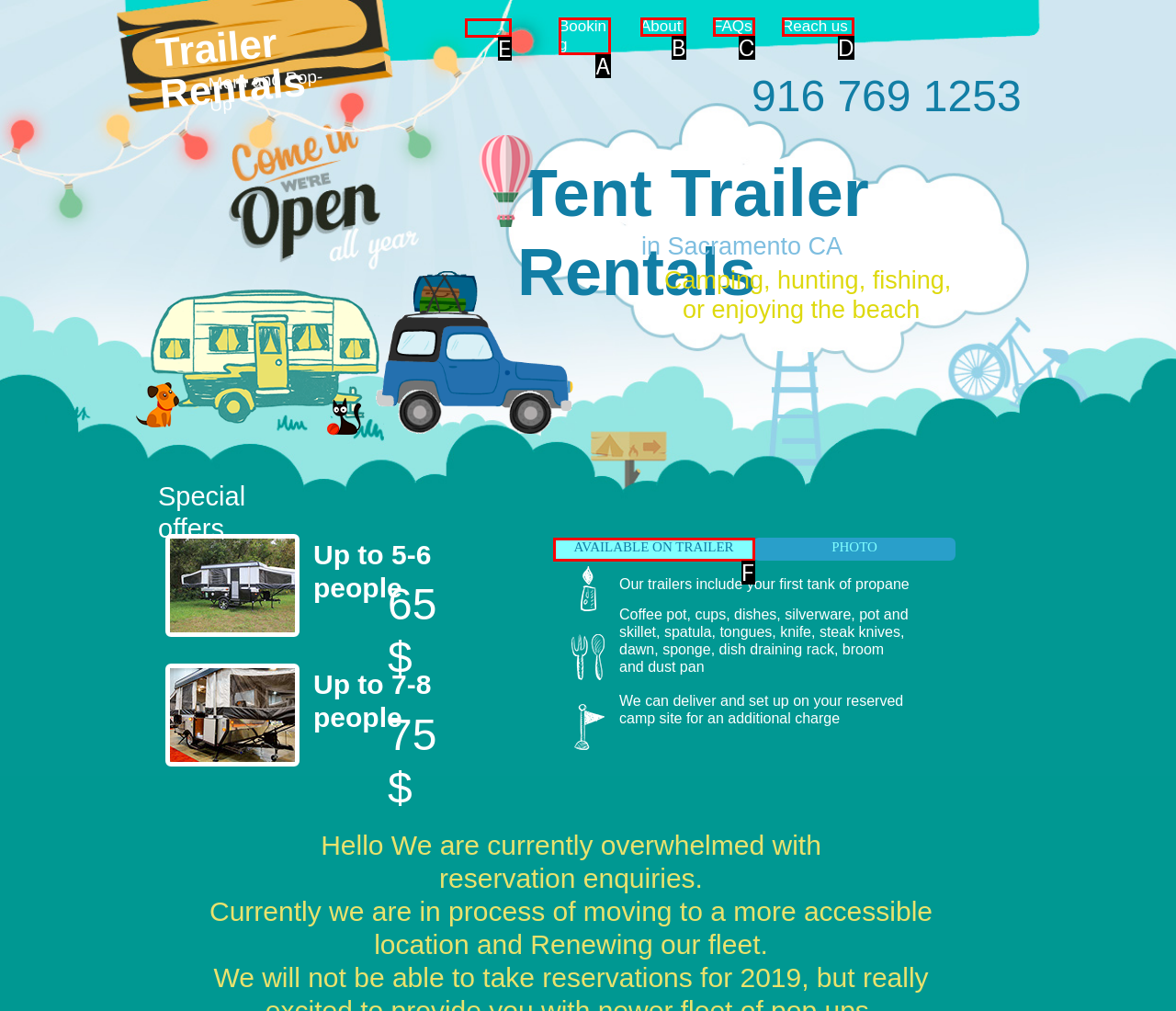Select the HTML element that corresponds to the description: AVAILABLE ON TRAILER
Reply with the letter of the correct option from the given choices.

F